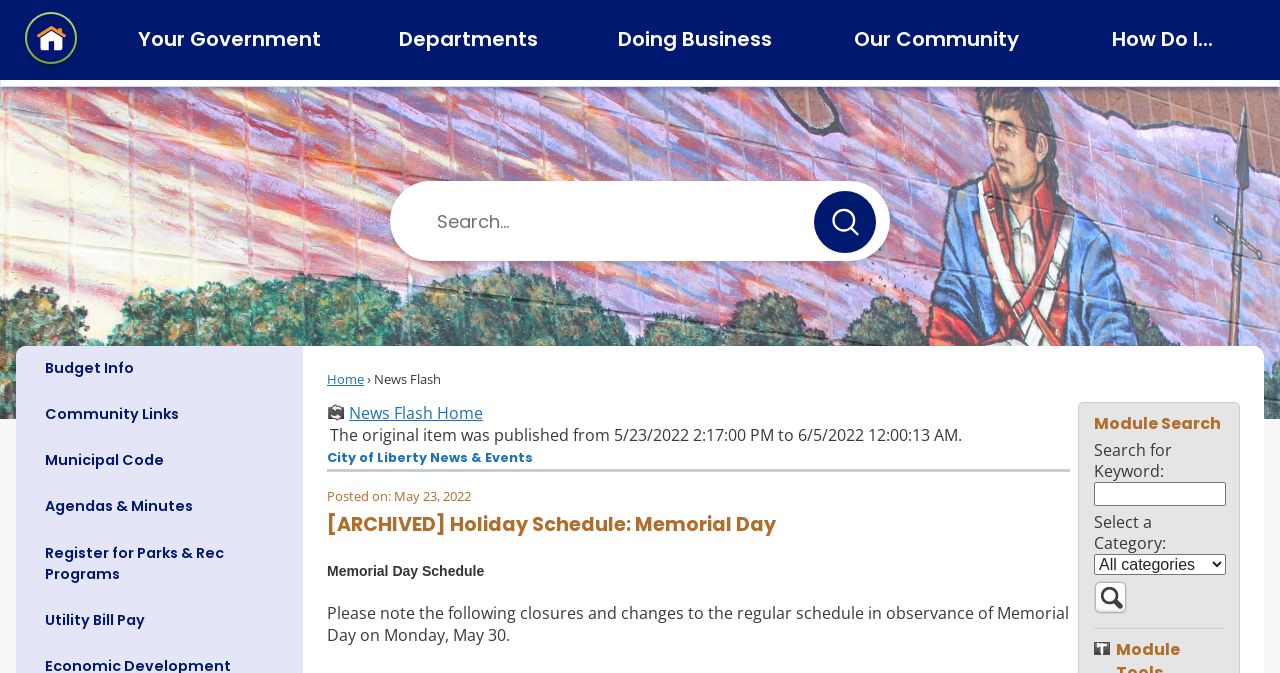Please identify the bounding box coordinates of the element that needs to be clicked to perform the following instruction: "Search for keyword".

[0.855, 0.716, 0.957, 0.752]